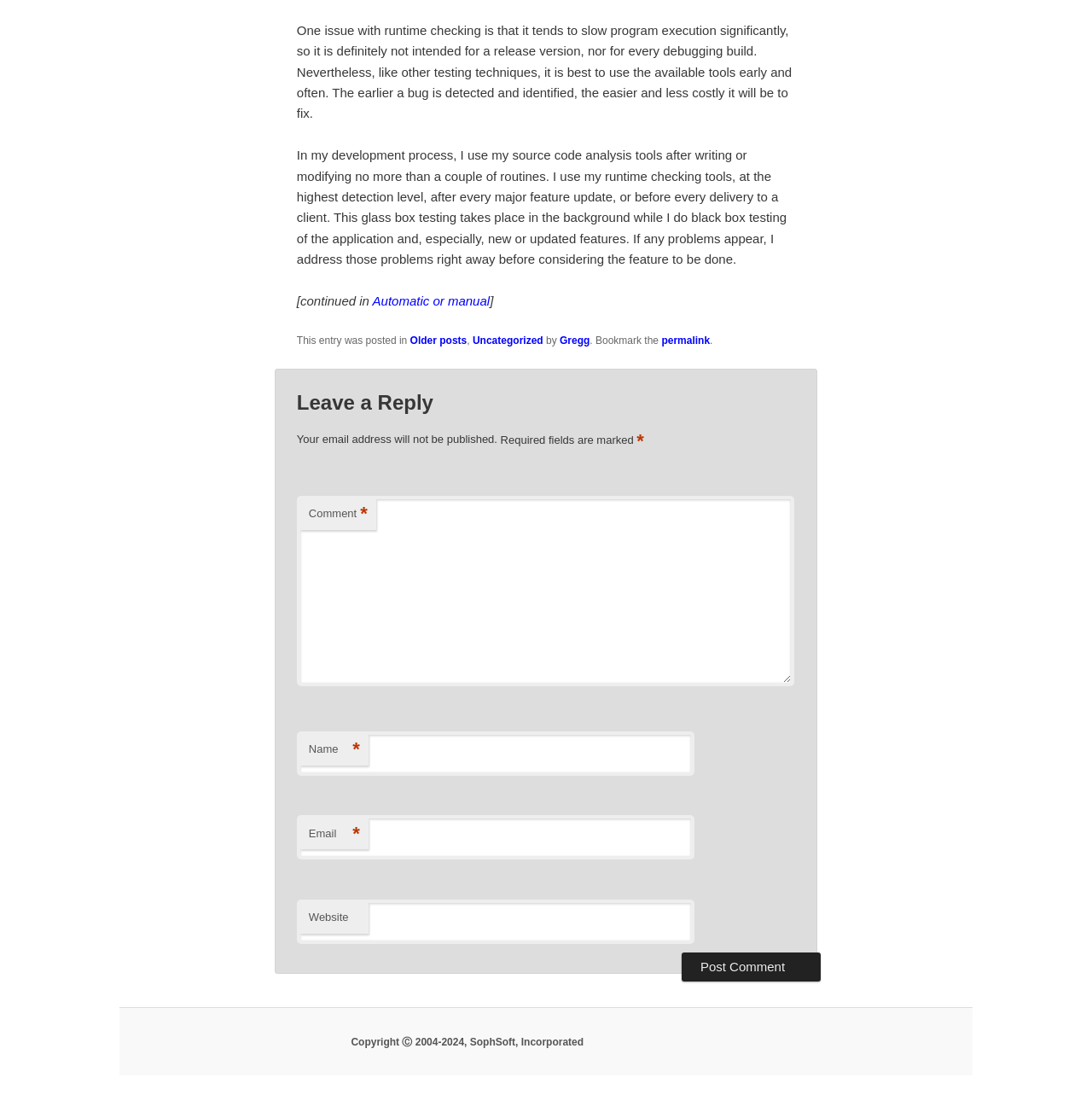Please identify the bounding box coordinates of the region to click in order to complete the given instruction: "Click the 'permalink' link". The coordinates should be four float numbers between 0 and 1, i.e., [left, top, right, bottom].

[0.606, 0.303, 0.65, 0.314]